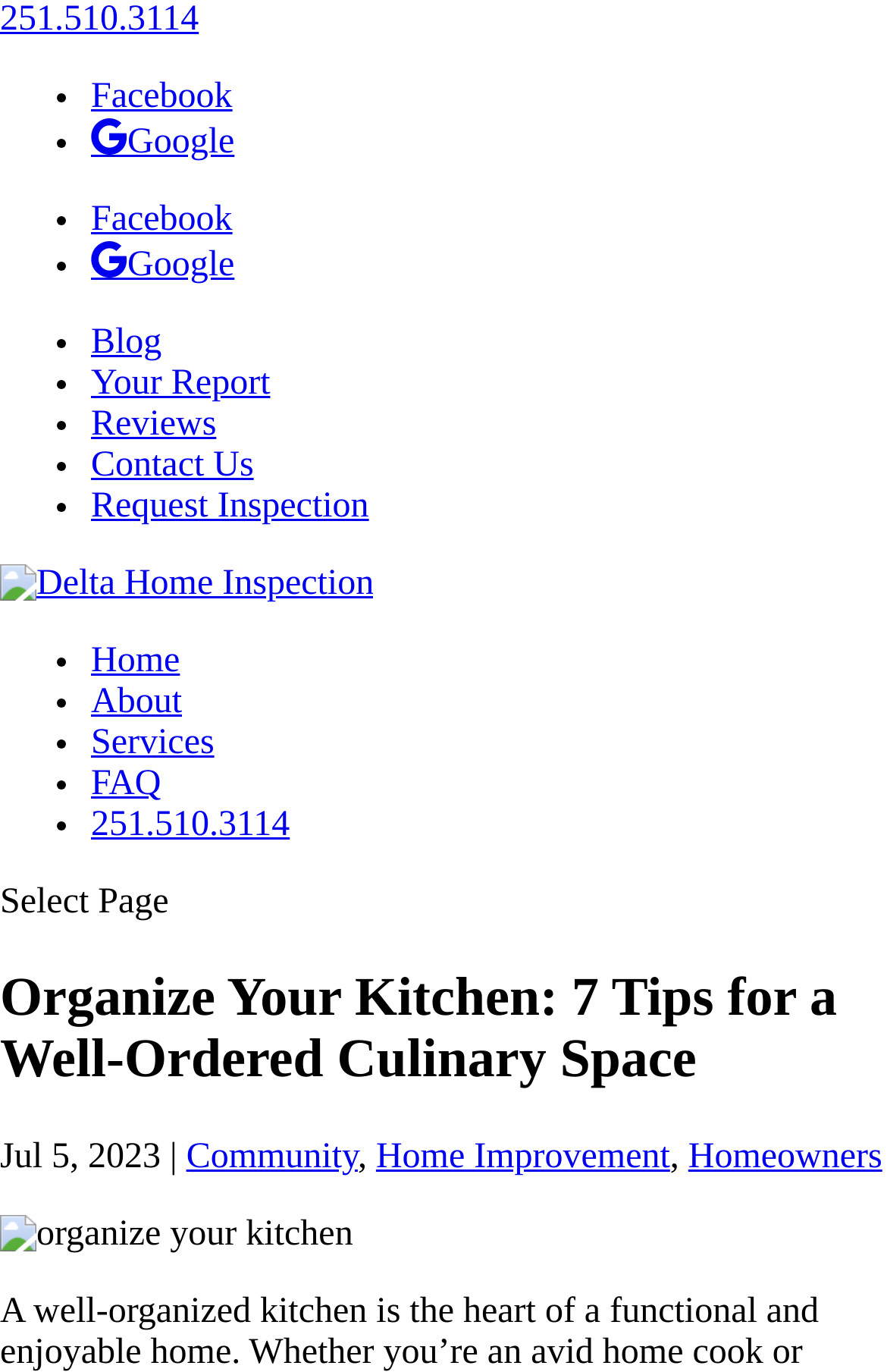Please find the main title text of this webpage.

Organize Your Kitchen: 7 Tips for a Well-Ordered Culinary Space